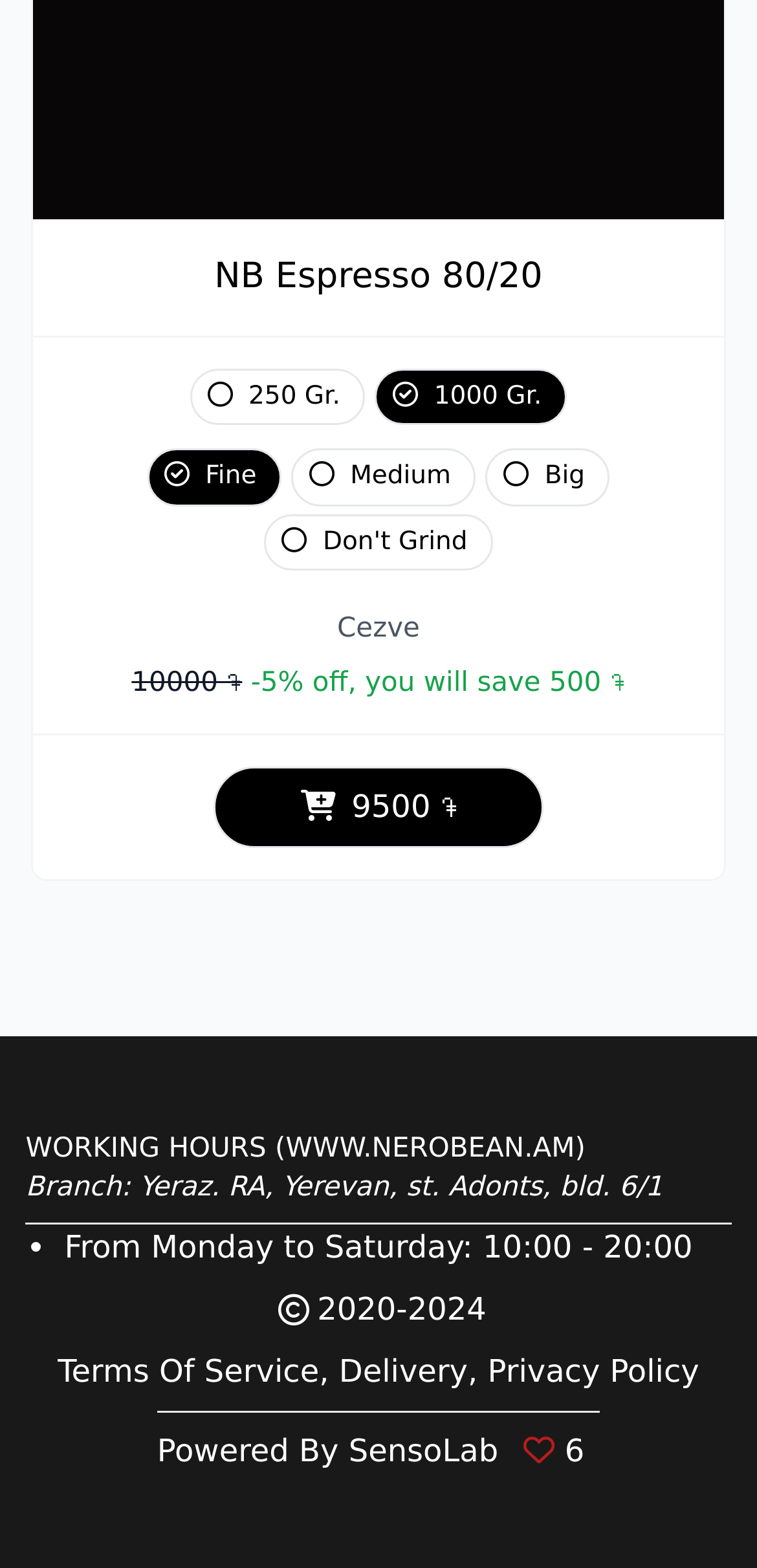Answer the question below in one word or phrase:
What is the discount percentage?

5% off